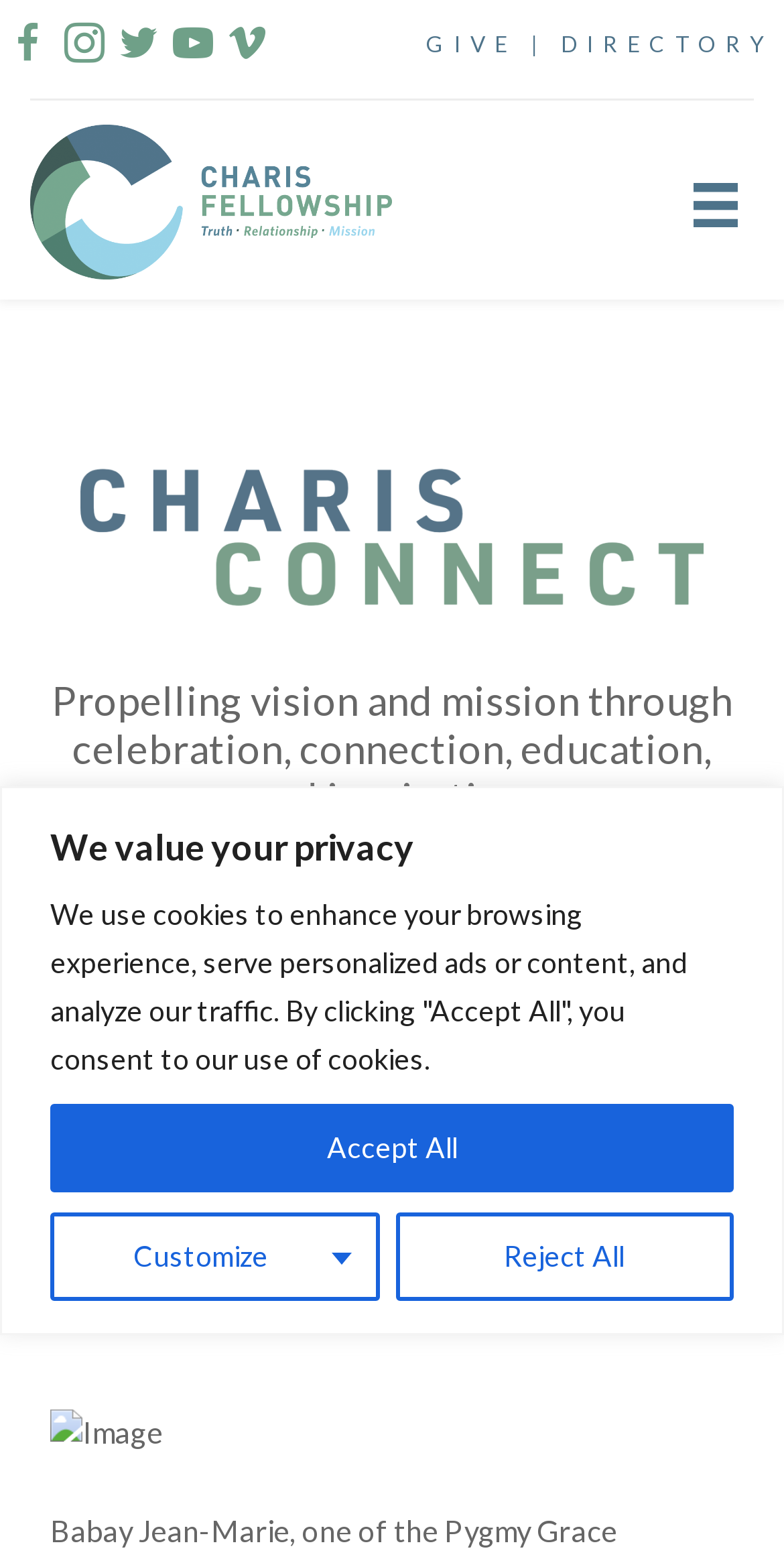Using the information shown in the image, answer the question with as much detail as possible: What is the organization's name?

I inferred this from the links to social media platforms, such as Facebook, Instagram, Twitter, YouTube, and Vimeo, which all have 'Charis Fellowship' in their URLs. Additionally, the image 'CHARIS-001-ColorFlagsFULL_large' suggests that Charis Fellowship is the organization's name.